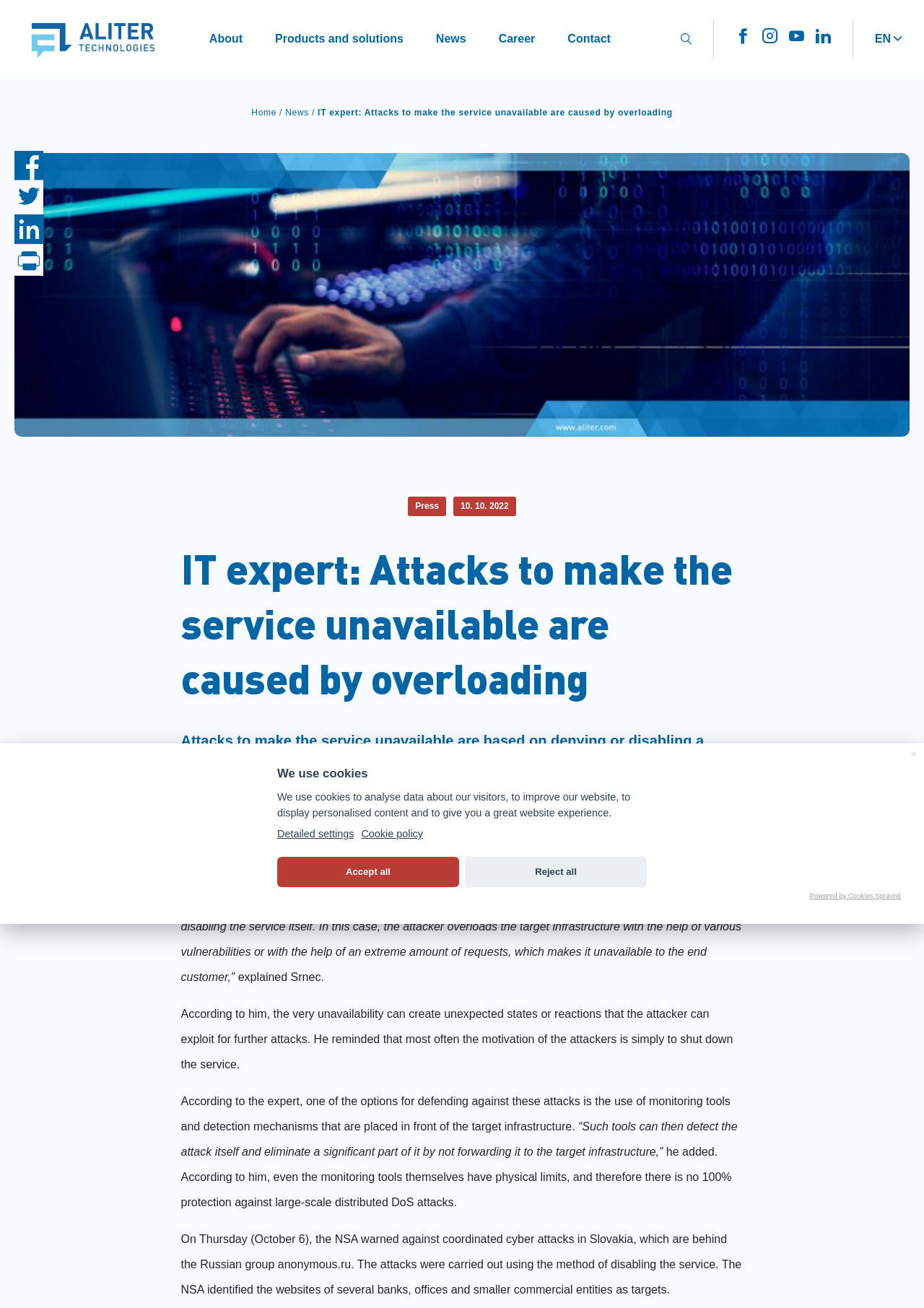Give a detailed account of the webpage's layout and content.

This webpage appears to be a news article or blog post from Aliter Technologies, with a focus on IT security and expert opinions. At the top of the page, there is a navigation menu with links to "About", "Products and solutions", "News", "Career", and "Contact". Below this menu, there are social media buttons for Facebook, Twitter, and LinkedIn.

The main content of the page is an article titled "IT expert: Attacks to make the service unavailable are caused by overloading". The article features an image related to the topic, and the text is divided into several sections with headings and paragraphs. The article discusses the concept of denial-of-service (DoS) attacks and how they can be used to make a service unavailable. It also quotes an IT specialist from Aliter Technologies, Michal Srnec, who explains the principles behind these attacks and how they can be defended against.

To the right of the article, there is a sidebar with links to other news articles or related content. At the bottom of the page, there is a cookie policy notification with options to accept or reject cookies, as well as a link to detailed settings and a cookie policy page.

Overall, the webpage has a clean and organized layout, with a focus on presenting informative content related to IT security and expert opinions.